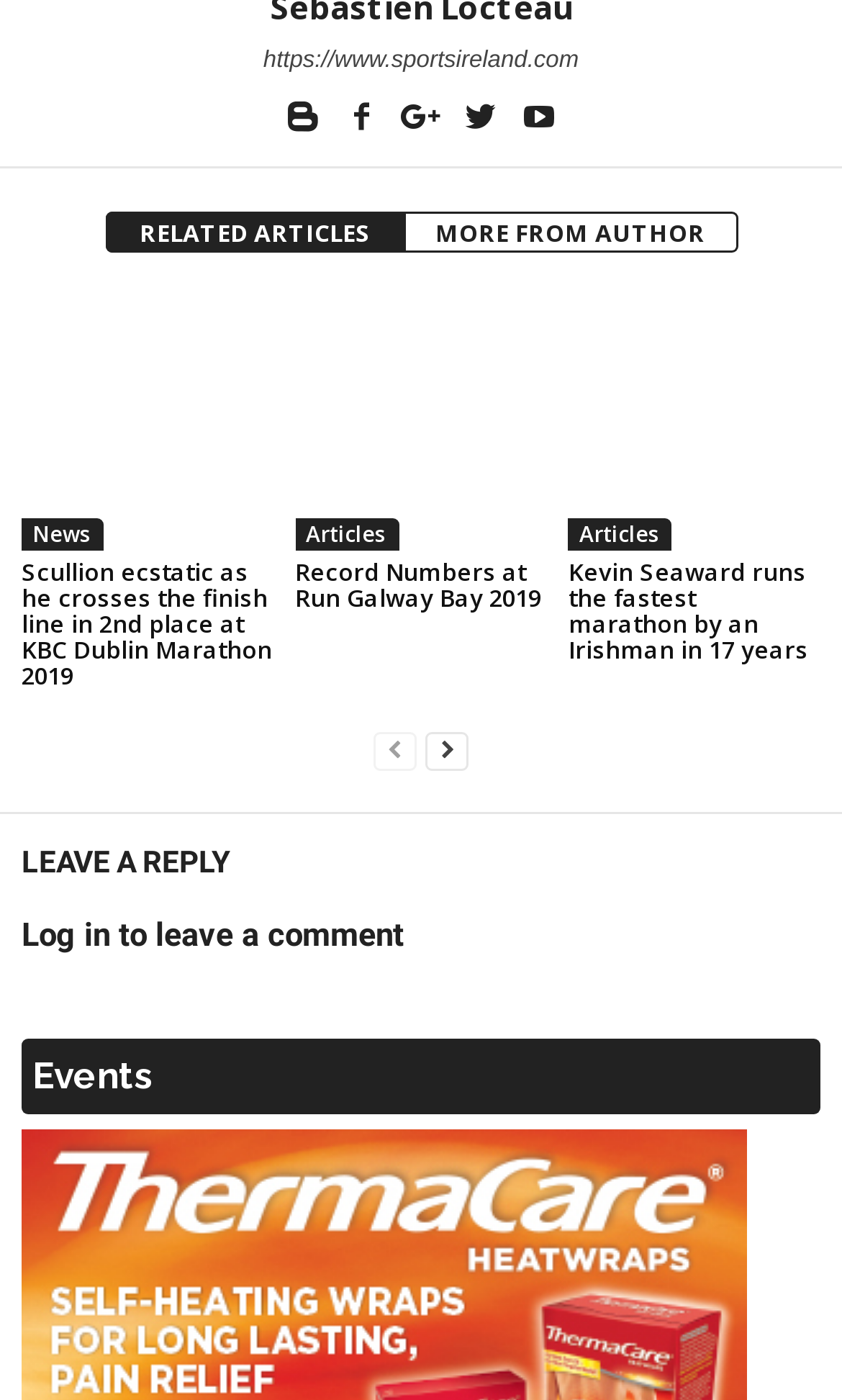From the webpage screenshot, predict the bounding box coordinates (top-left x, top-left y, bottom-right x, bottom-right y) for the UI element described here: https://www.sportsireland.com

[0.313, 0.147, 0.687, 0.165]